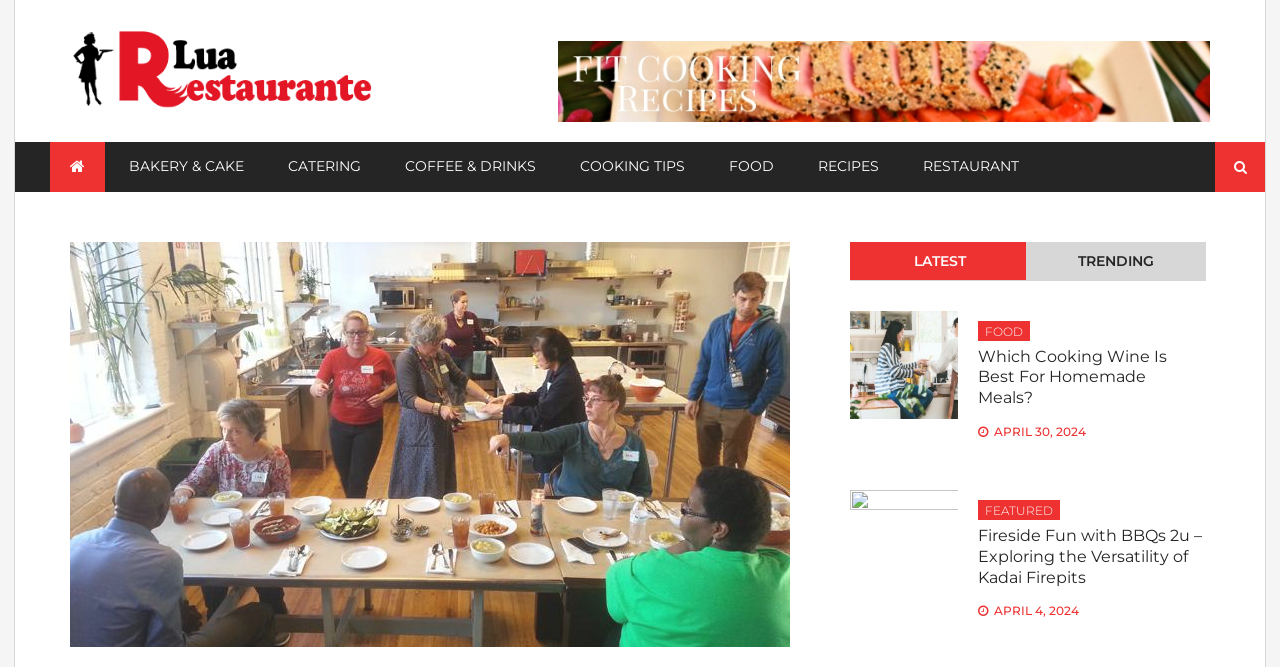Based on the element description parent_node: Search for:, identify the bounding box of the UI element in the given webpage screenshot. The coordinates should be in the format (top-left x, top-left y, bottom-right x, bottom-right y) and must be between 0 and 1.

[0.949, 0.212, 0.988, 0.287]